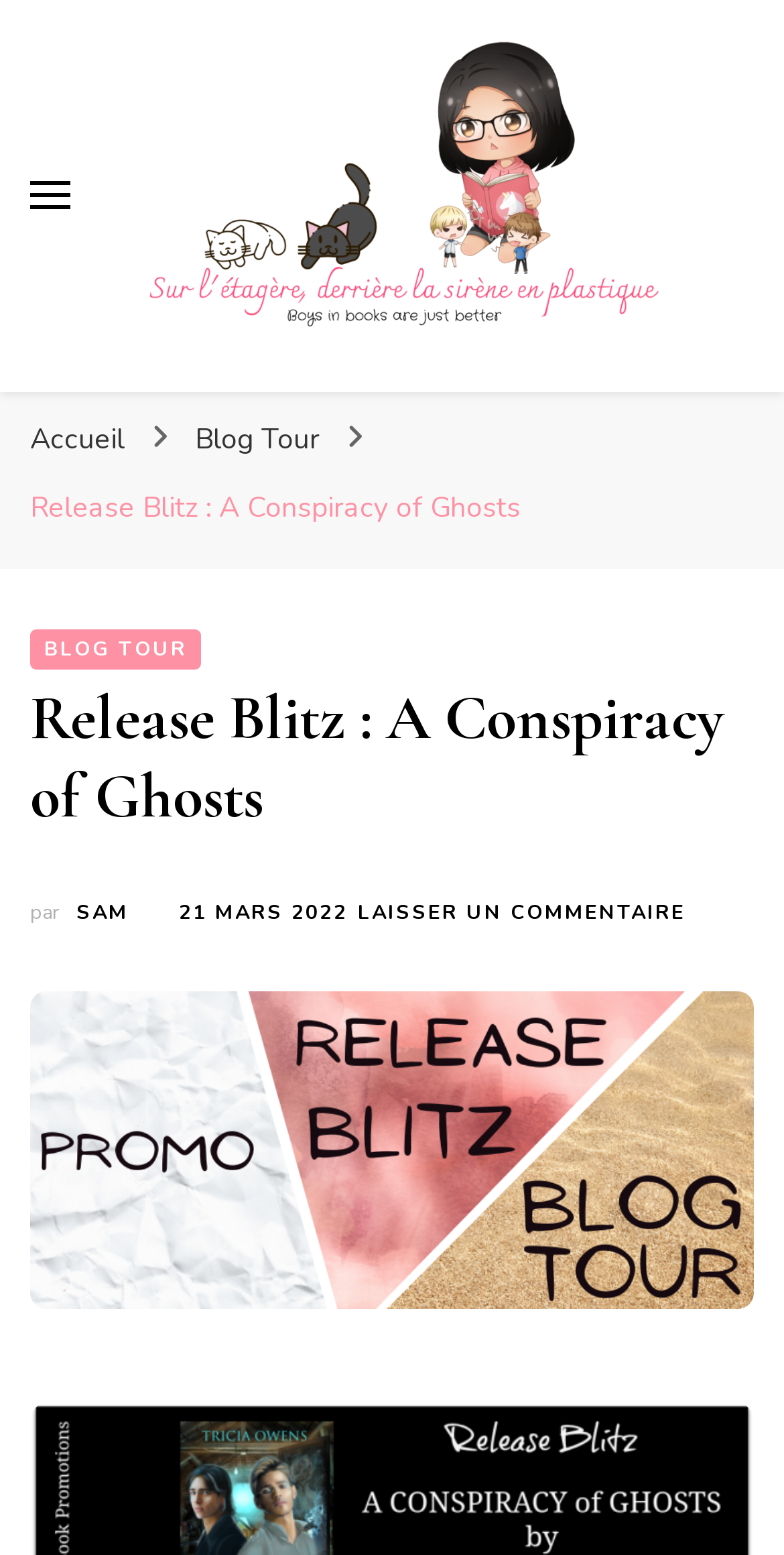Find the bounding box coordinates of the clickable region needed to perform the following instruction: "Meet Your Shore Team". The coordinates should be provided as four float numbers between 0 and 1, i.e., [left, top, right, bottom].

None